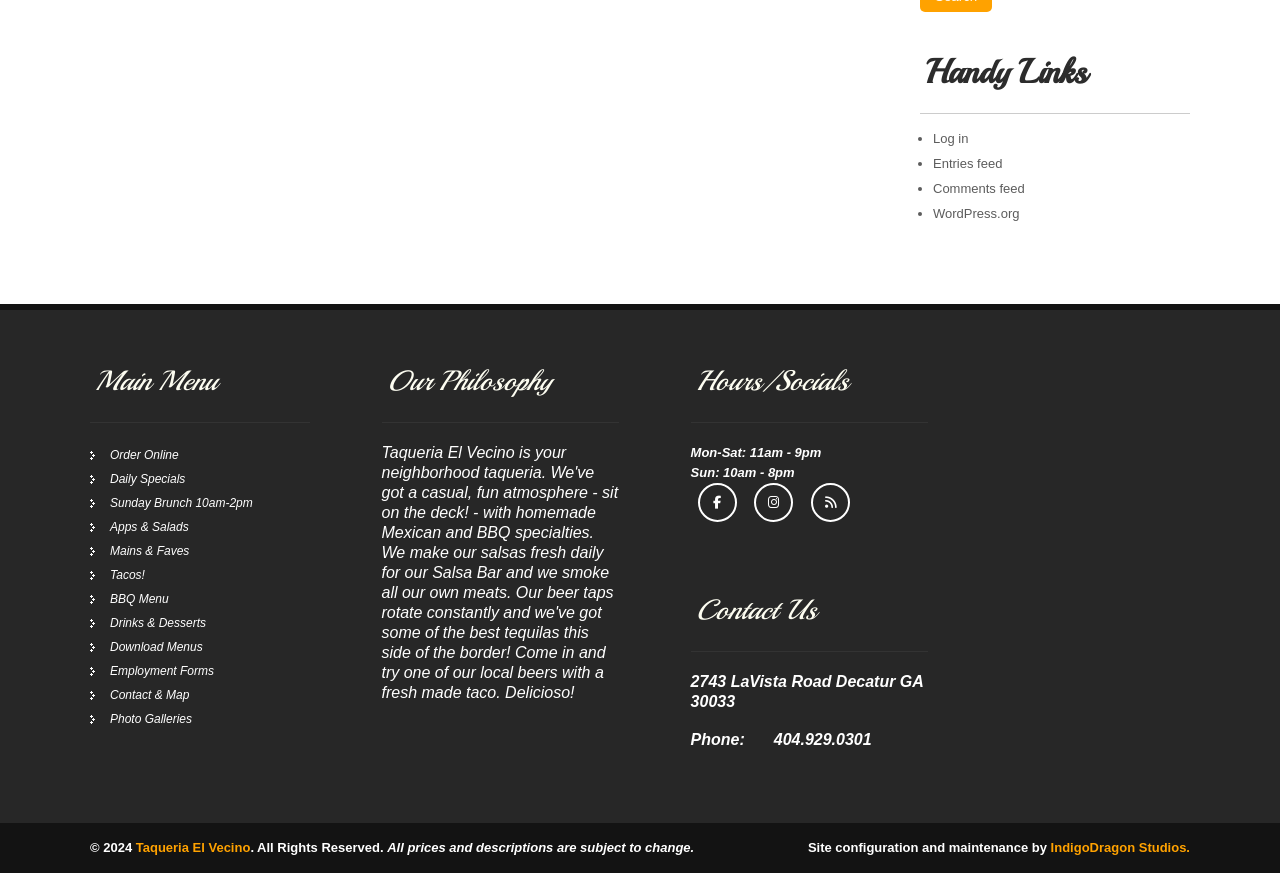What type of menu items are listed under 'Mains & Faves'?
Refer to the image and give a detailed answer to the query.

I couldn't find any specific information about what type of menu items are listed under 'Mains & Faves'. The webpage only lists the category name, but doesn't provide any details about what's included in that category.